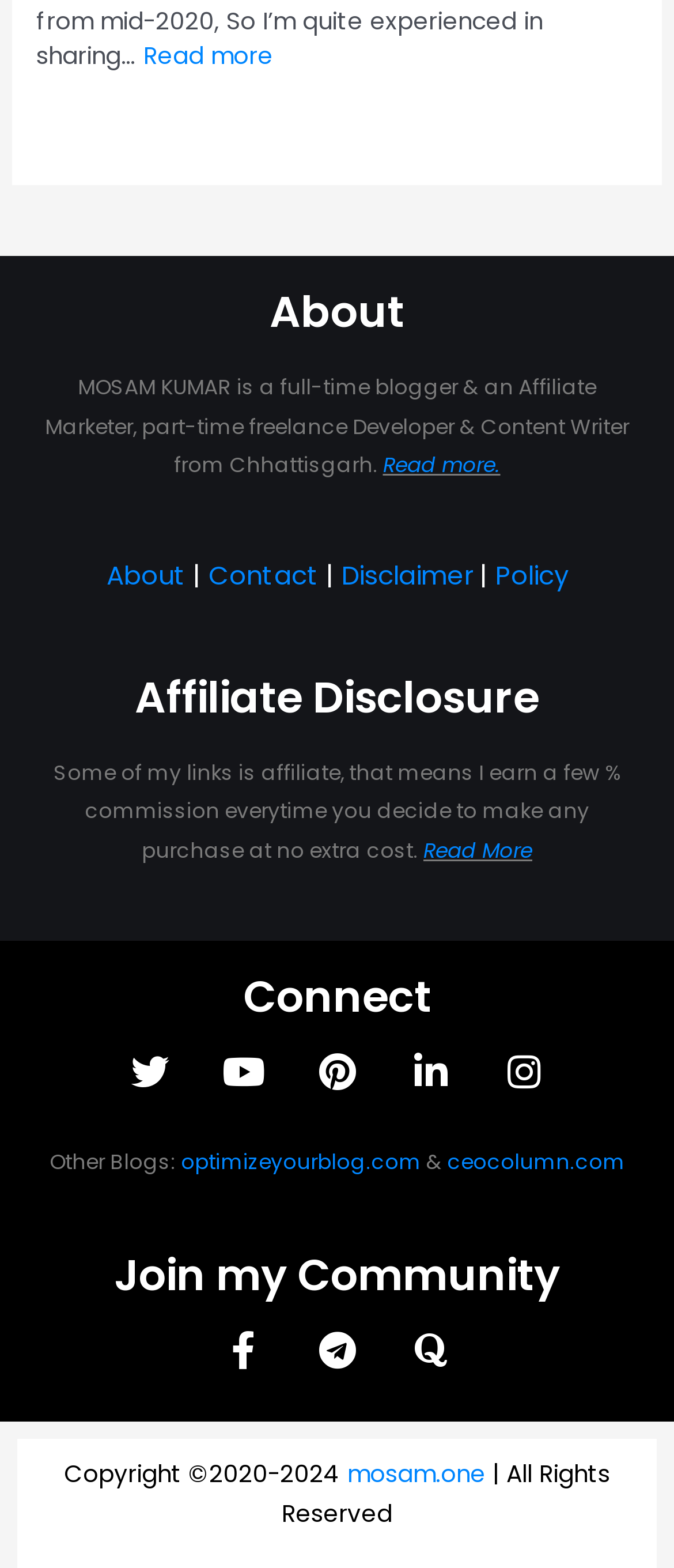Could you locate the bounding box coordinates for the section that should be clicked to accomplish this task: "Follow on Twitter".

[0.195, 0.672, 0.251, 0.696]